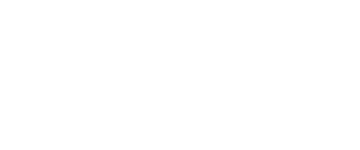Compose an extensive description of the image.

The image depicts an informative graphic titled "CHARACTERISTICS OF RUBBER SHAPED PARTS." It is associated with an article discussing the rubber industry and the varied applications of rubber-shaped components. The article emphasizes that rubber is widely utilized in many products, and highlights the diversity in shapes and standards of rubber parts. This visual serves to enhance the text content, providing a clearer understanding of the discussed characteristics, possibly through diagrams or illustrations related to rubber products. The context implies a focus on the industrial significance and technical details of rubber shapes relevant for buyers and manufacturers alike.